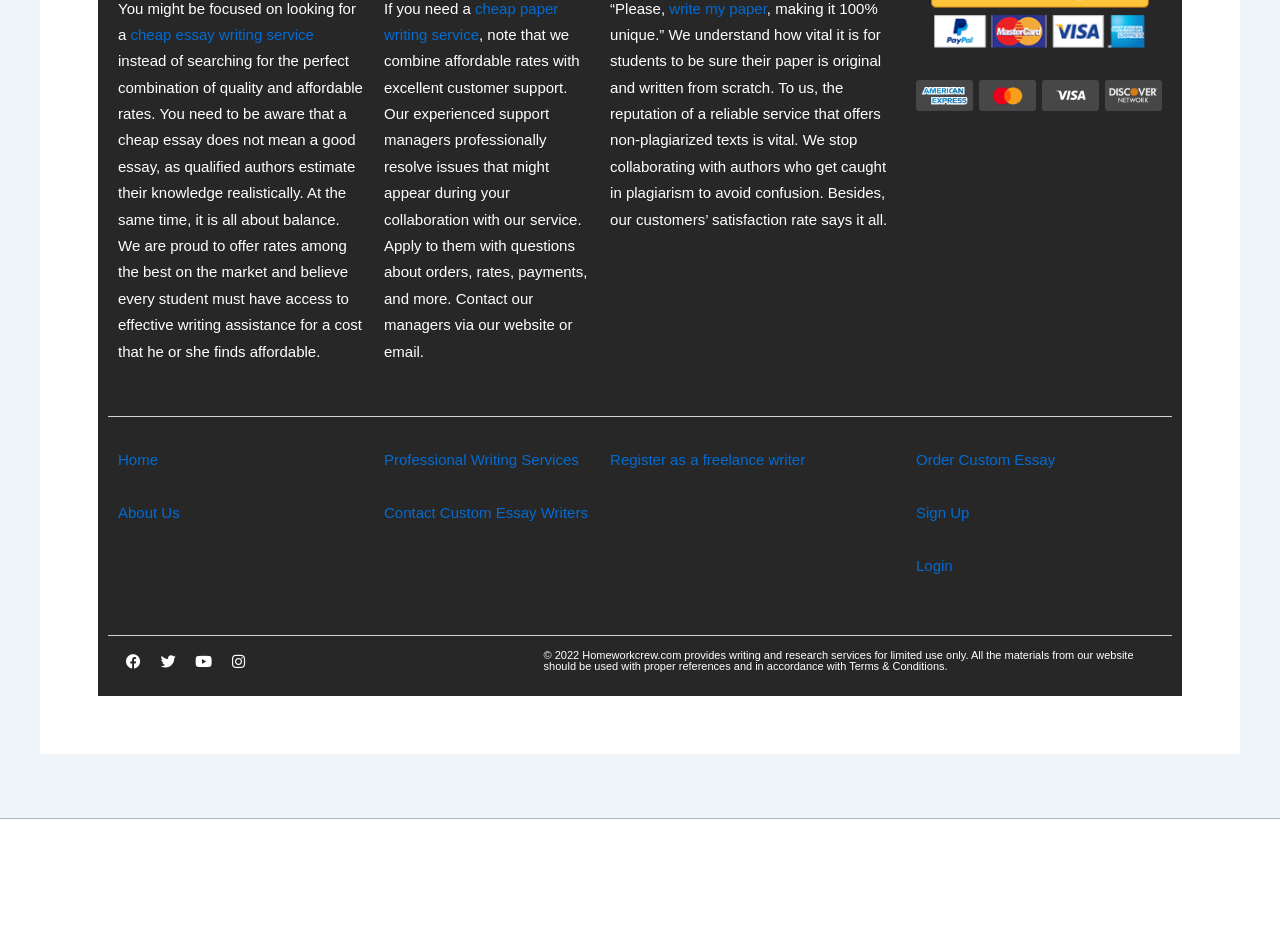What is the copyright year mentioned on the webpage?
Using the picture, provide a one-word or short phrase answer.

2022